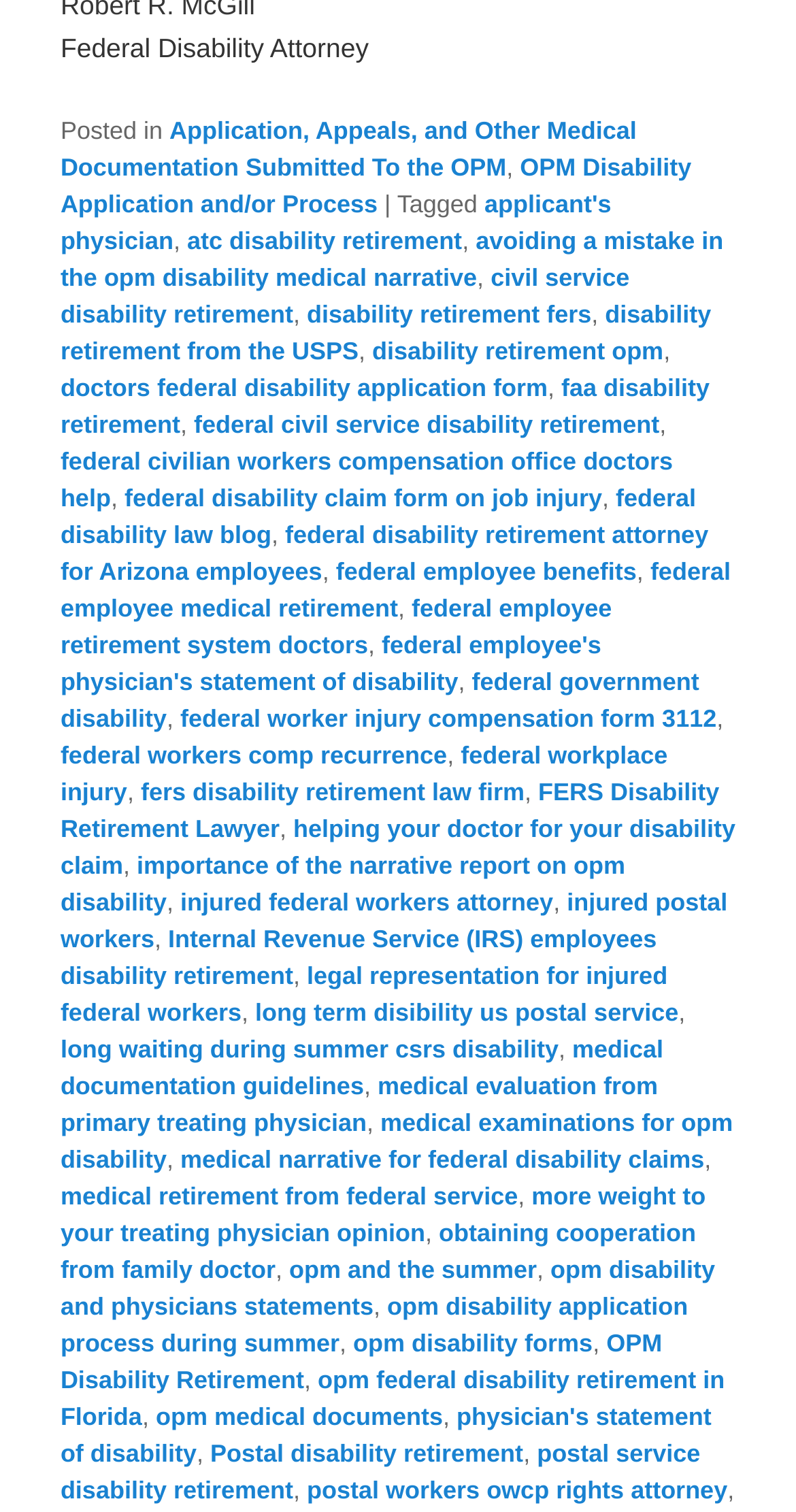Answer the question below in one word or phrase:
What is the context of the summer season mentioned on this webpage?

OPM disability application process